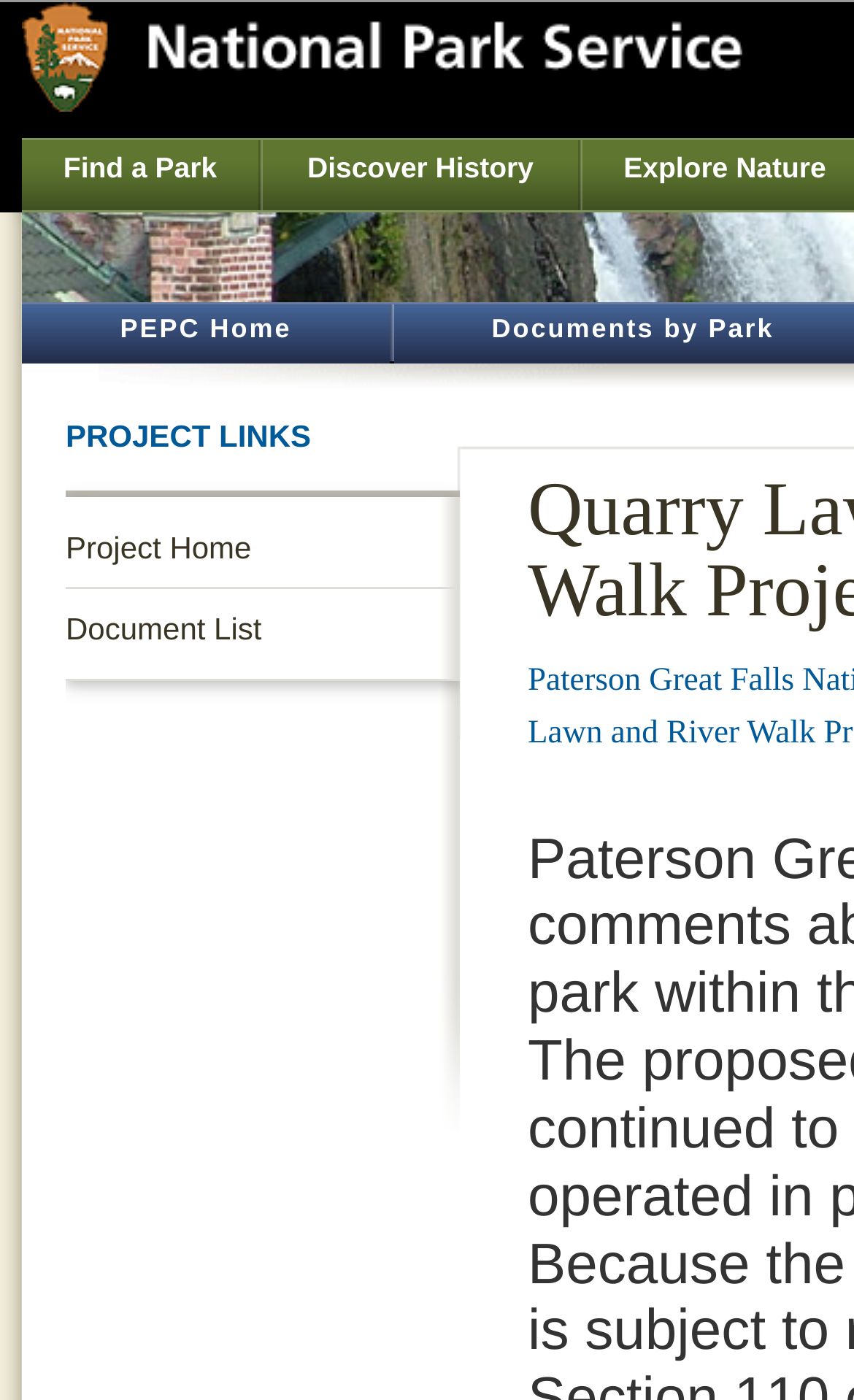Determine the bounding box coordinates for the UI element with the following description: "Find a Park". The coordinates should be four float numbers between 0 and 1, represented as [left, top, right, bottom].

[0.026, 0.1, 0.303, 0.15]